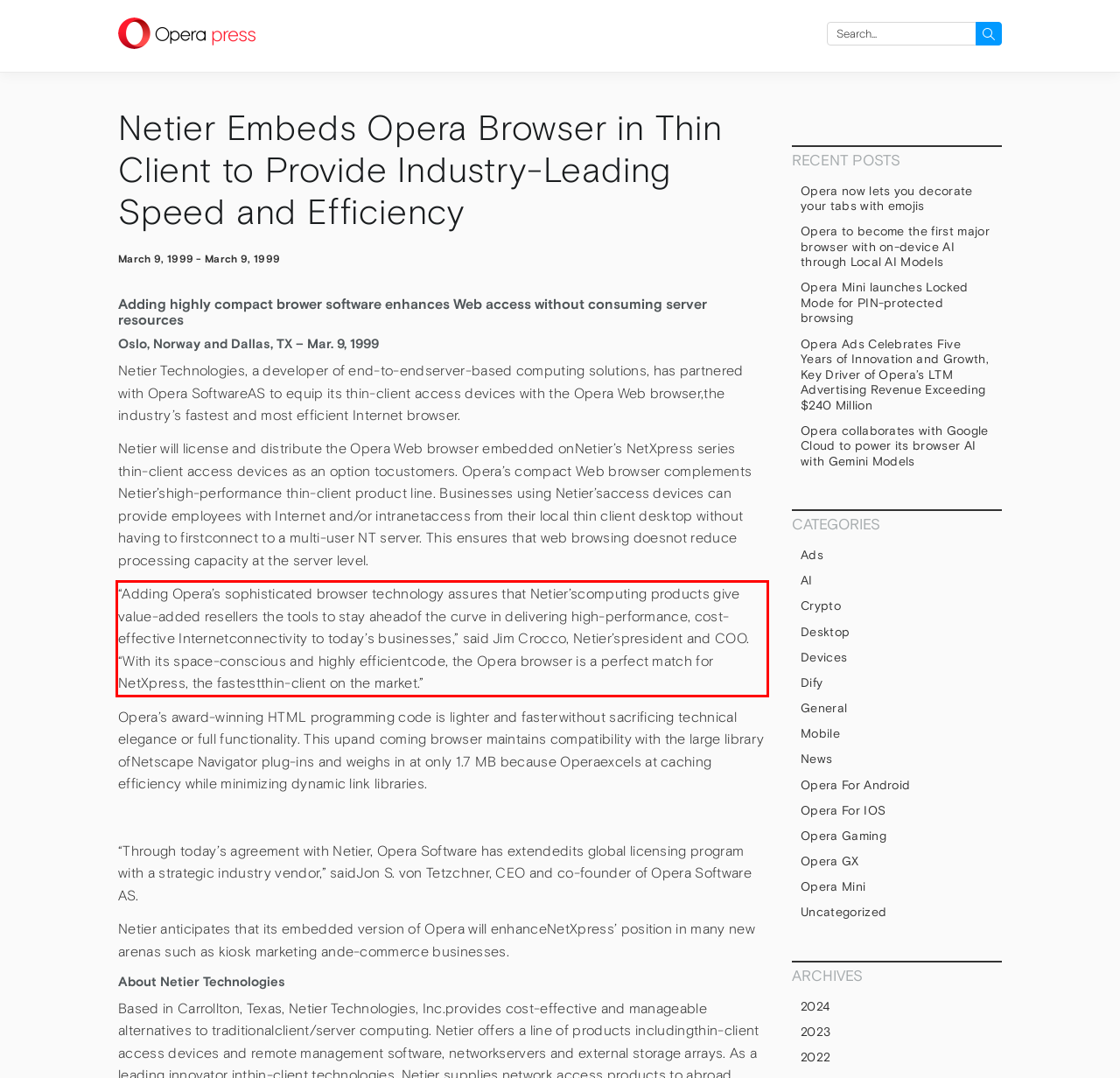Identify the text inside the red bounding box on the provided webpage screenshot by performing OCR.

“Adding Opera’s sophisticated browser technology assures that Netier’scomputing products give value-added resellers the tools to stay aheadof the curve in delivering high-performance, cost-effective Internetconnectivity to today’s businesses,” said Jim Crocco, Netier’spresident and COO. “With its space-conscious and highly efficientcode, the Opera browser is a perfect match for NetXpress, the fastestthin-client on the market.”